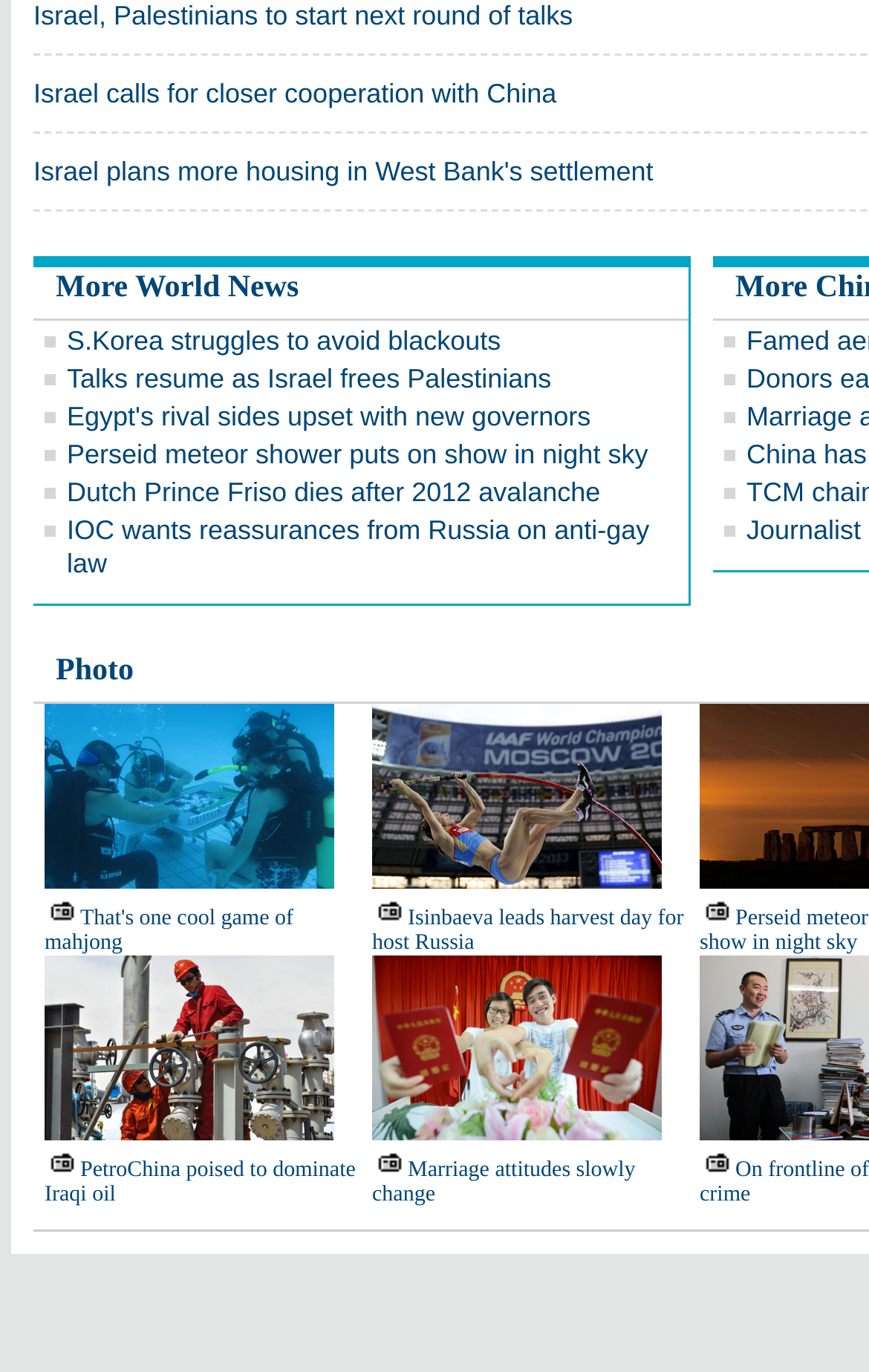Determine the bounding box coordinates of the section to be clicked to follow the instruction: "Learn about marriage attitudes". The coordinates should be given as four float numbers between 0 and 1, formatted as [left, top, right, bottom].

[0.428, 0.844, 0.731, 0.88]